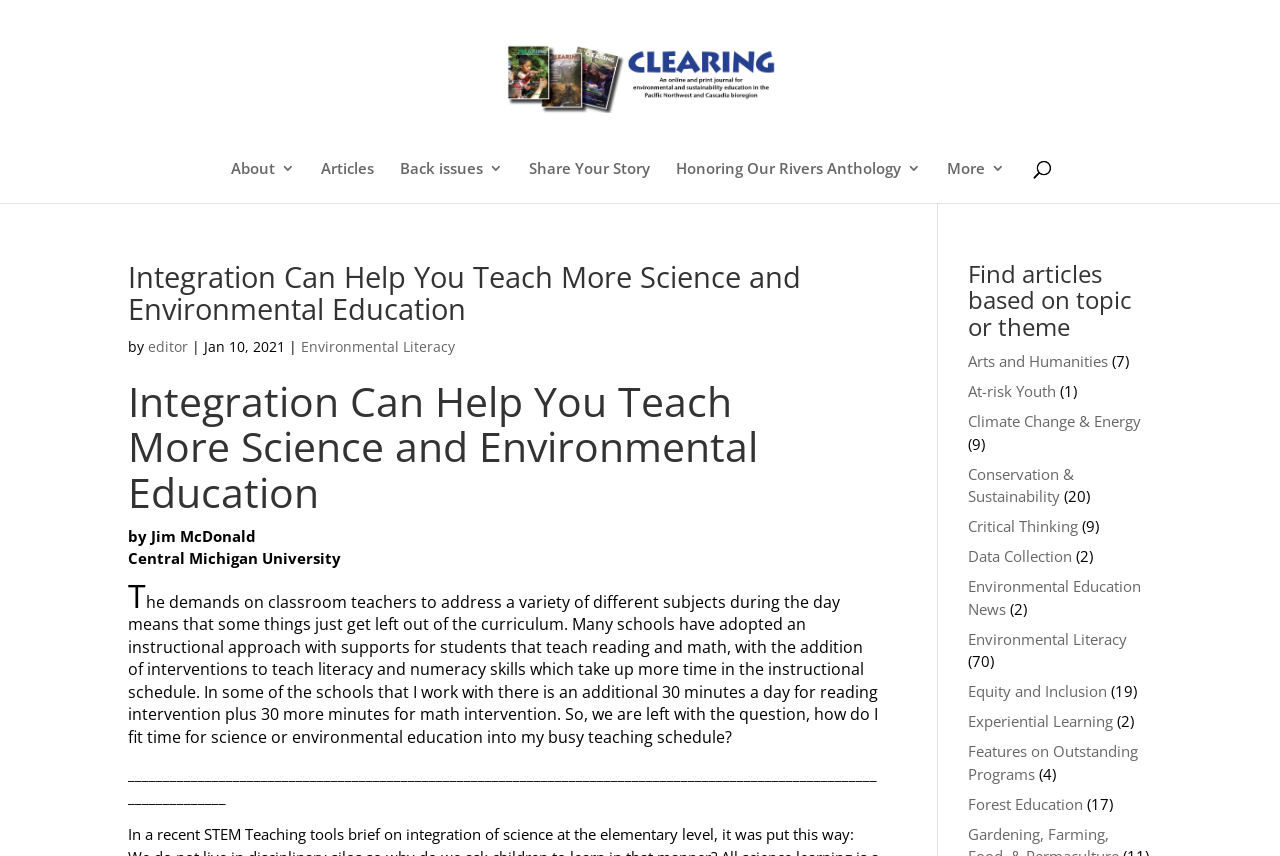Provide the bounding box coordinates for the area that should be clicked to complete the instruction: "Learn more about 'Conservation & Sustainability'".

[0.756, 0.542, 0.839, 0.591]